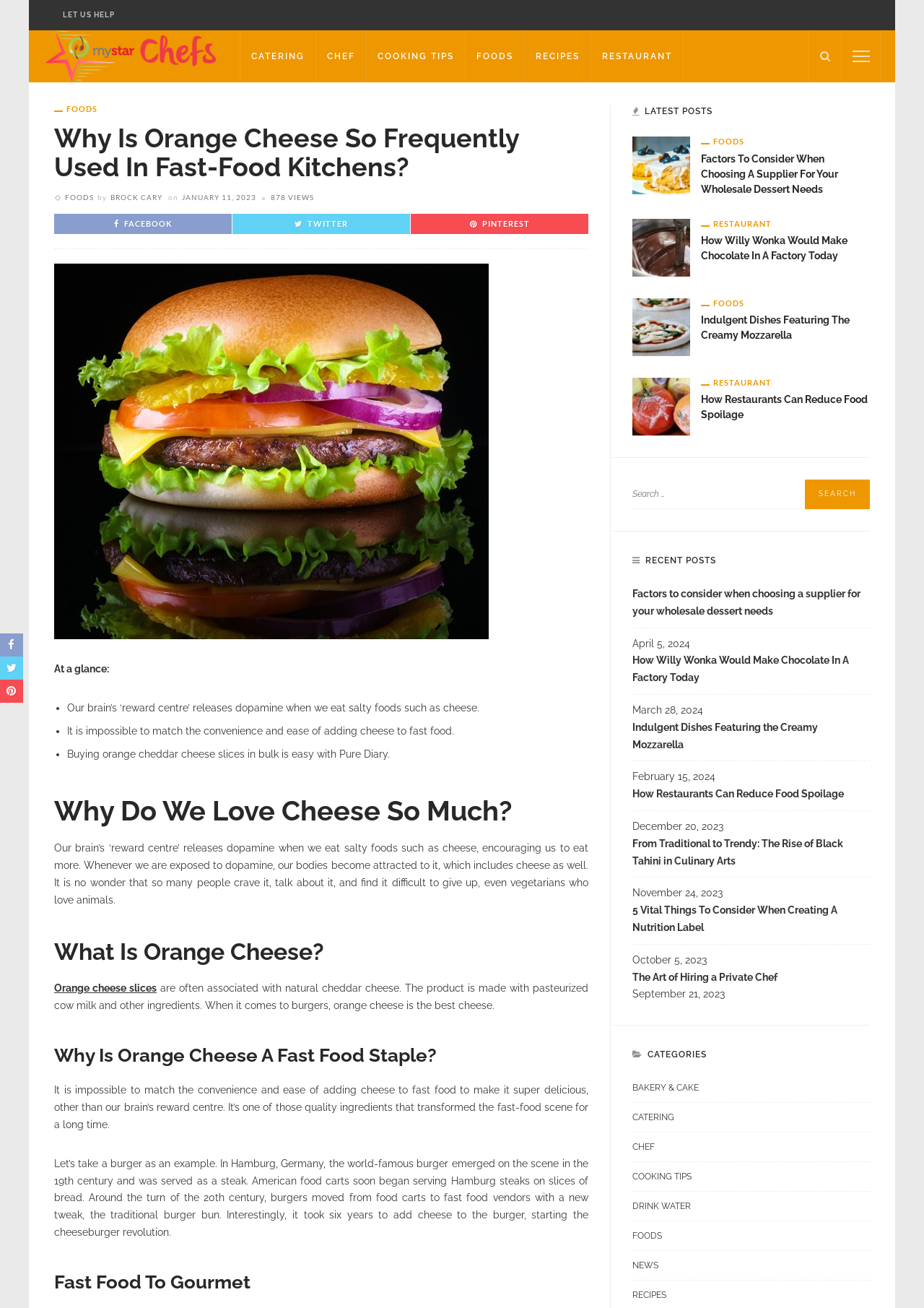Could you indicate the bounding box coordinates of the region to click in order to complete this instruction: "Search for something".

[0.684, 0.366, 0.941, 0.389]